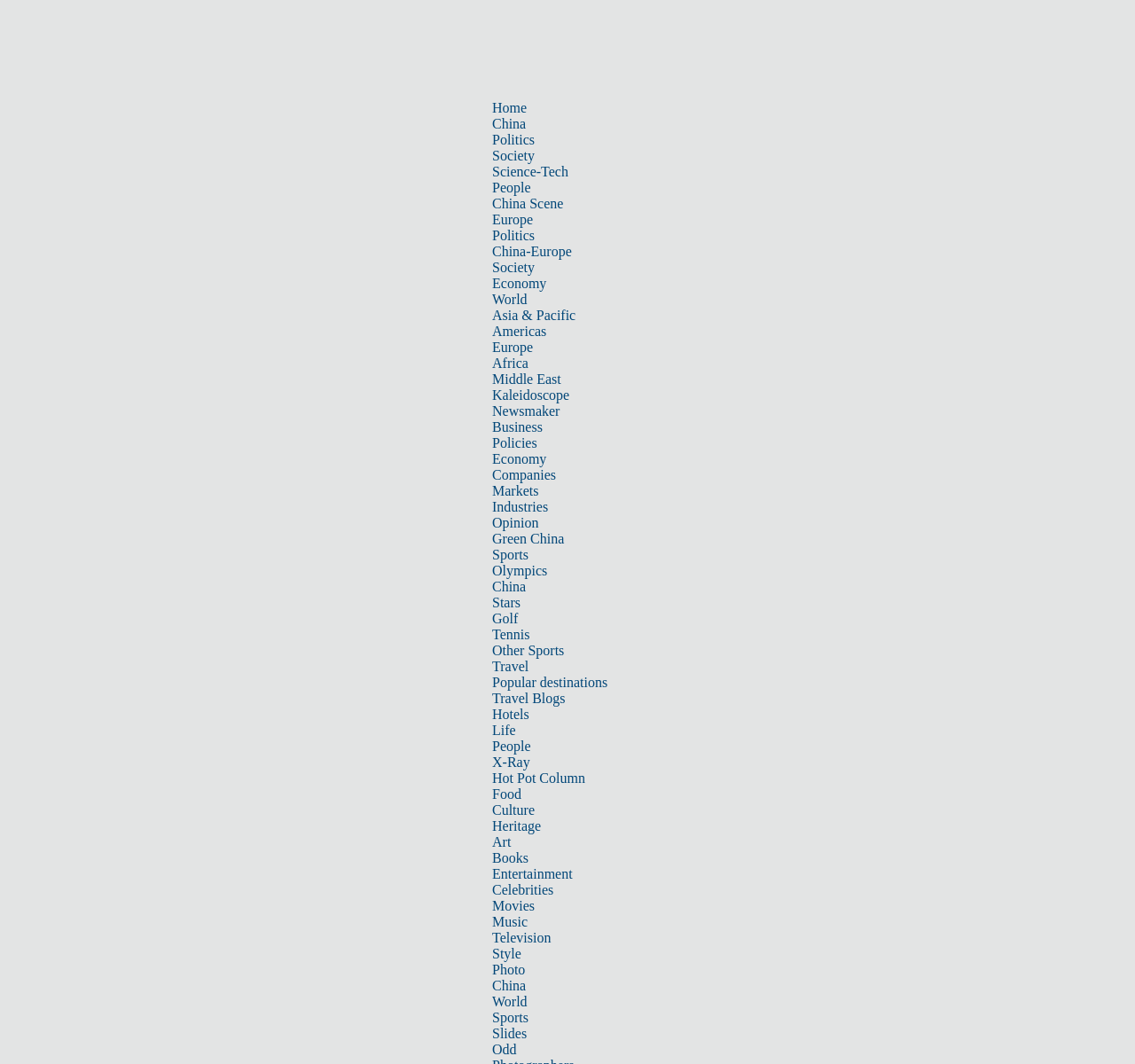What is the first category in the top navigation menu?
Look at the webpage screenshot and answer the question with a detailed explanation.

I looked at the top navigation menu and found that the first link is 'Home', which is the first category.